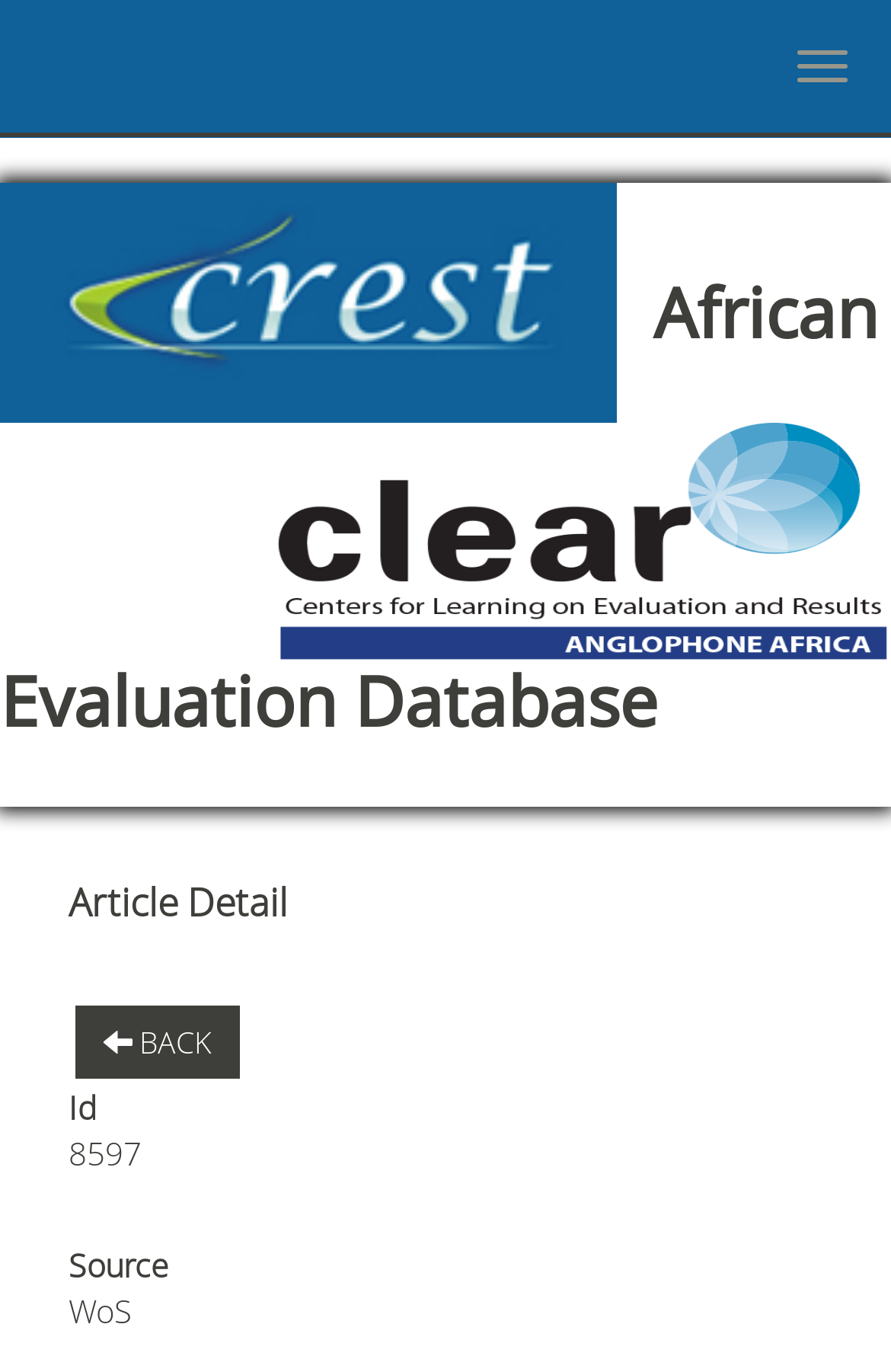Summarize the webpage with intricate details.

The webpage is titled "African Evaluation Database". At the top right corner, there is a button labeled "TOGGLE NAVIGATION". Below the top section, the main content area spans the entire width of the page. 

In the top section, there are two images side by side, taking up about two-thirds of the width. To the right of the images, the title "African Evaluation Database" is displayed in a large font size.

Below the title section, there is a section with the heading "Article Detail". This section contains several lines of text, including "Id" with the value "8597", "Source" with the value "WoS". These text lines are arranged vertically, with each line indented slightly to the right.

On the top right side of the "Article Detail" section, there is a link with an arrow icon pointing to the left, labeled "BACK". This link is positioned above the "Id" text line.